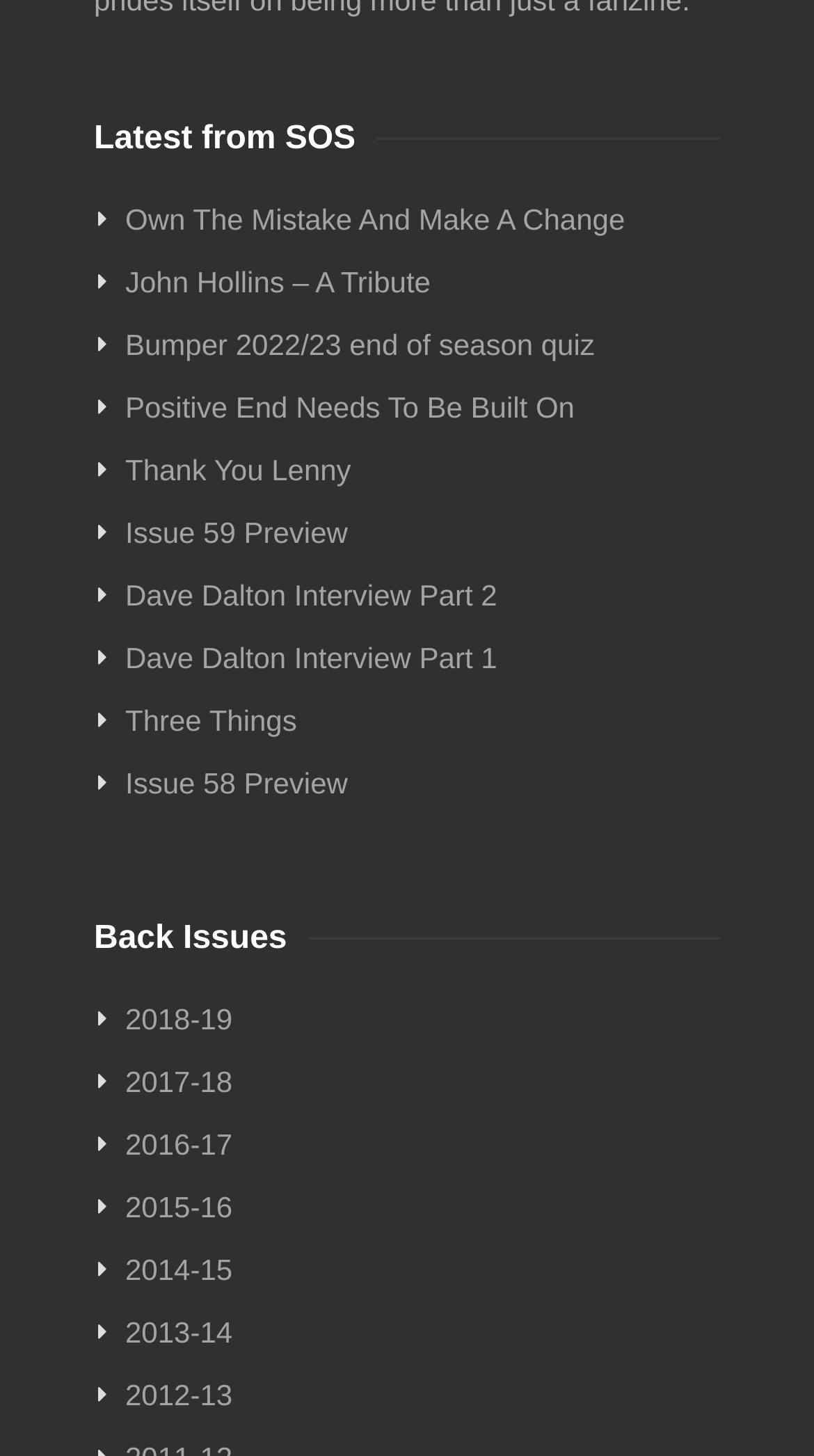Indicate the bounding box coordinates of the element that must be clicked to execute the instruction: "Read the tribute to John Hollins". The coordinates should be given as four float numbers between 0 and 1, i.e., [left, top, right, bottom].

[0.154, 0.176, 0.885, 0.211]